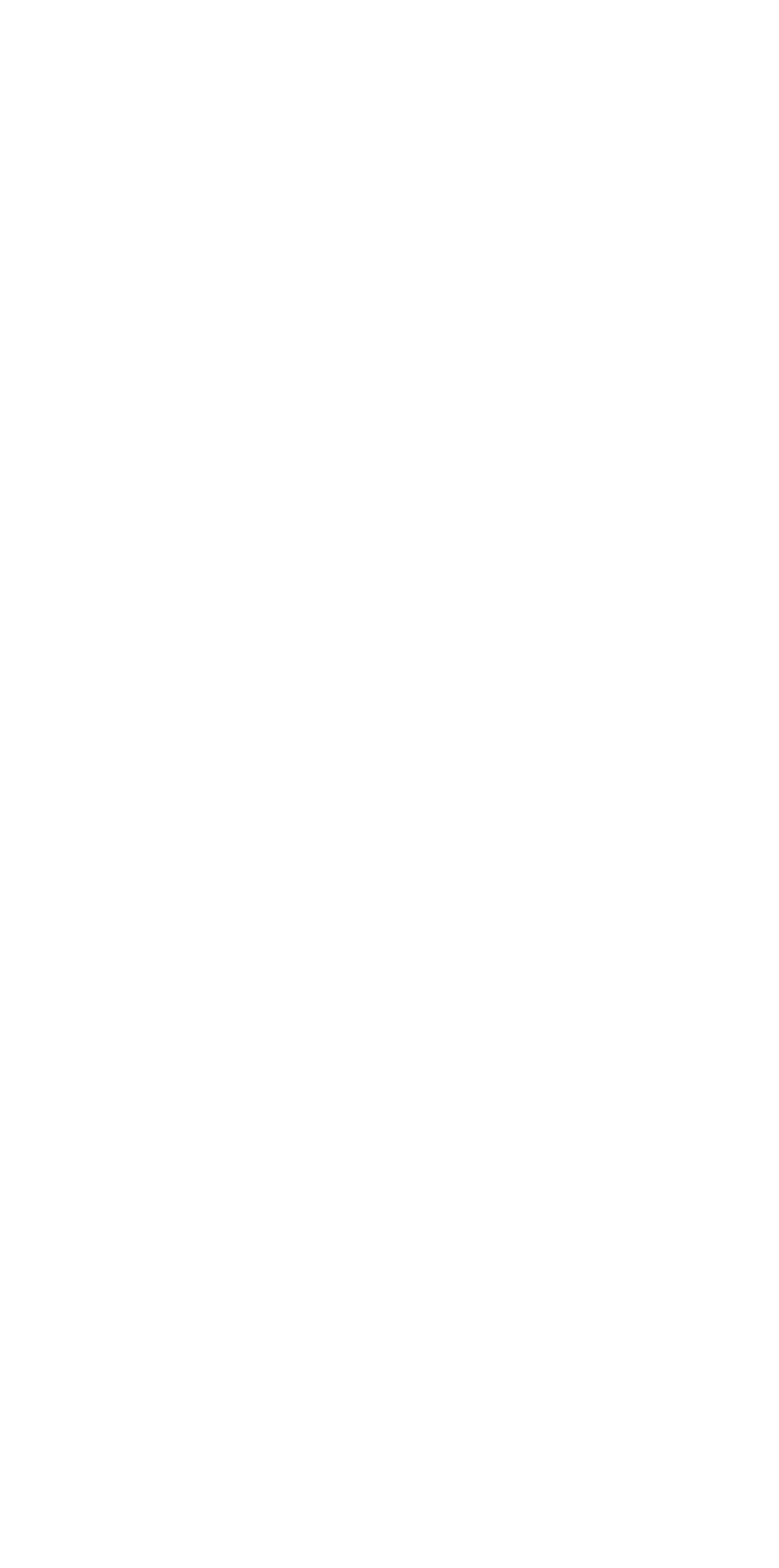Find the bounding box coordinates of the area to click in order to follow the instruction: "Click PCS Accountants Facebook link".

[0.495, 0.005, 0.559, 0.037]